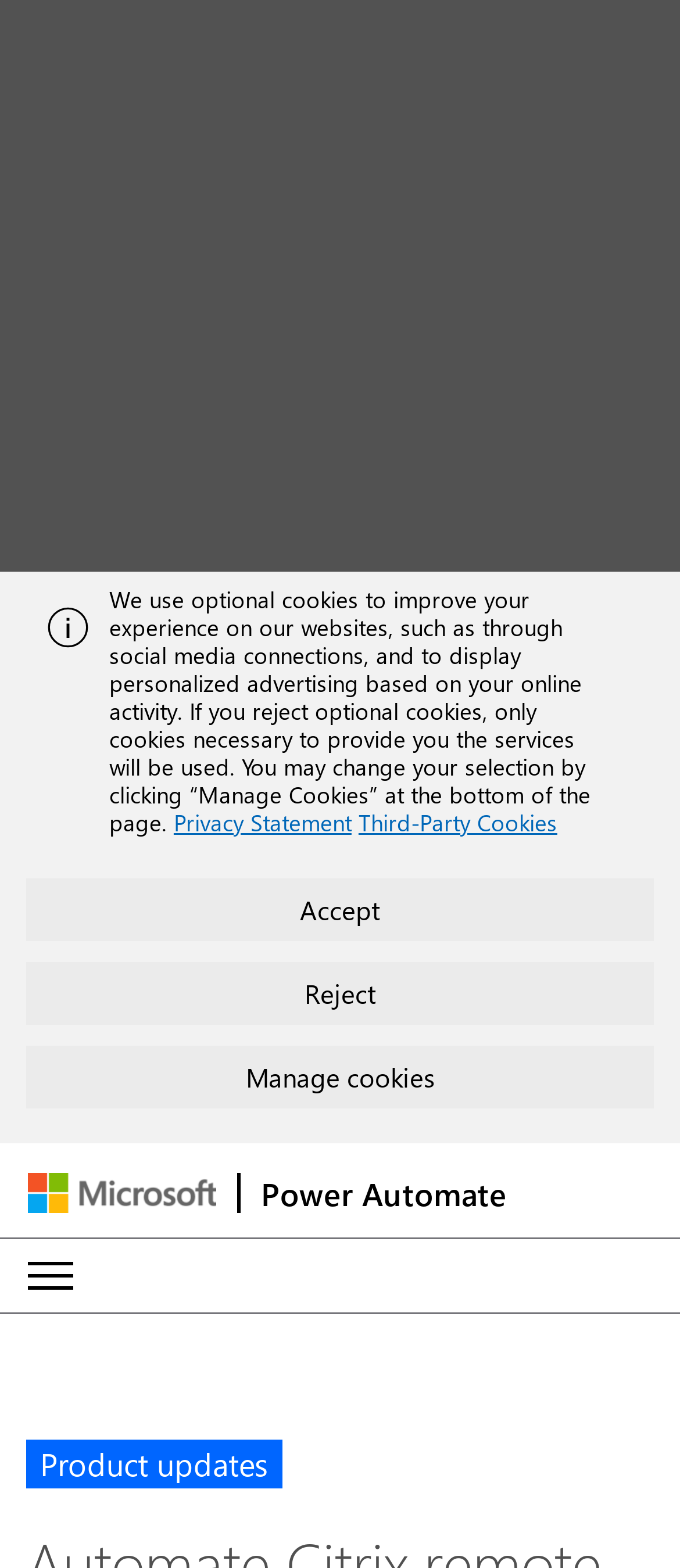From the given element description: "Accept", find the bounding box for the UI element. Provide the coordinates as four float numbers between 0 and 1, in the order [left, top, right, bottom].

[0.038, 0.56, 0.962, 0.6]